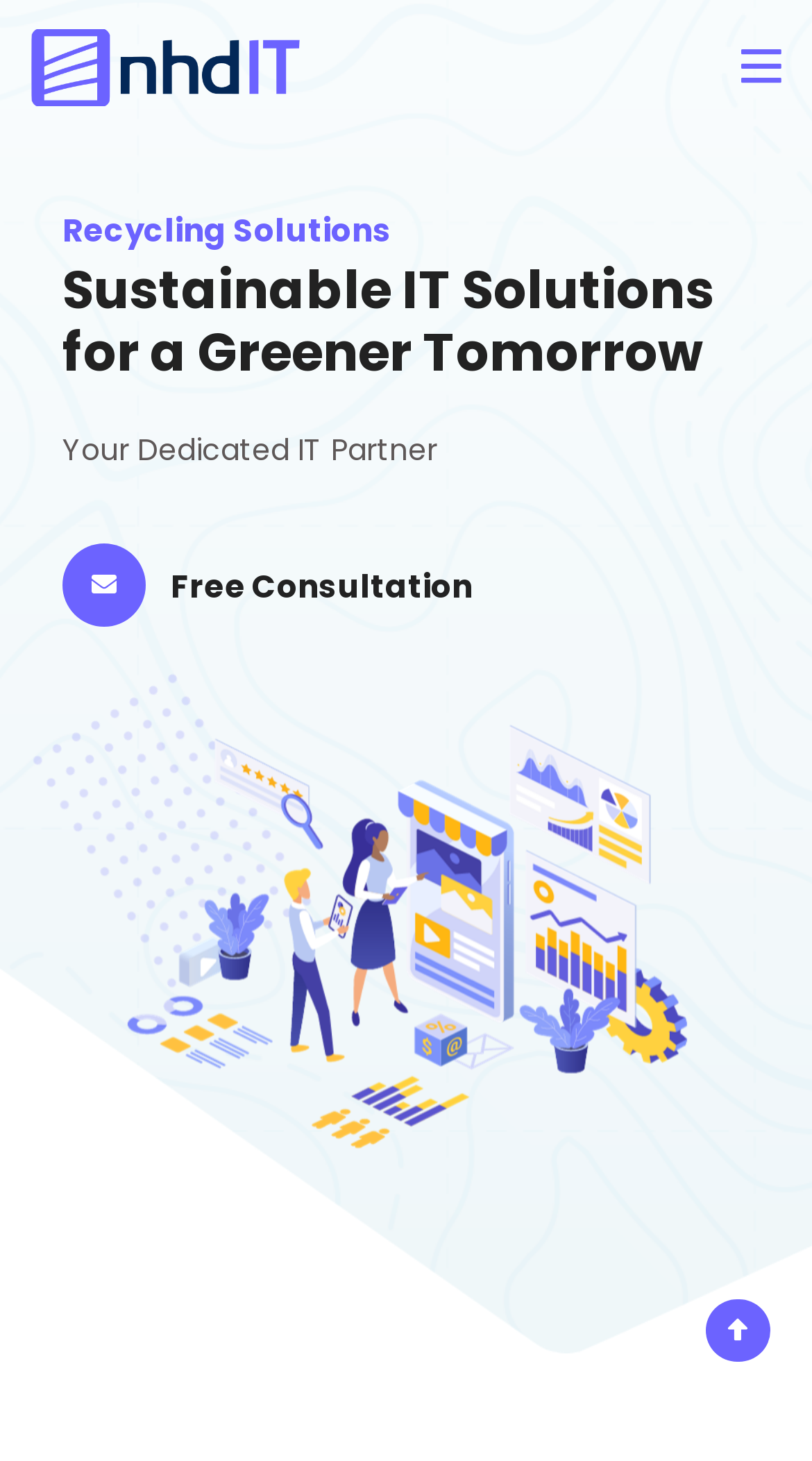What is the theme of the image?
Based on the screenshot, provide your answer in one word or phrase.

IT or Recycling